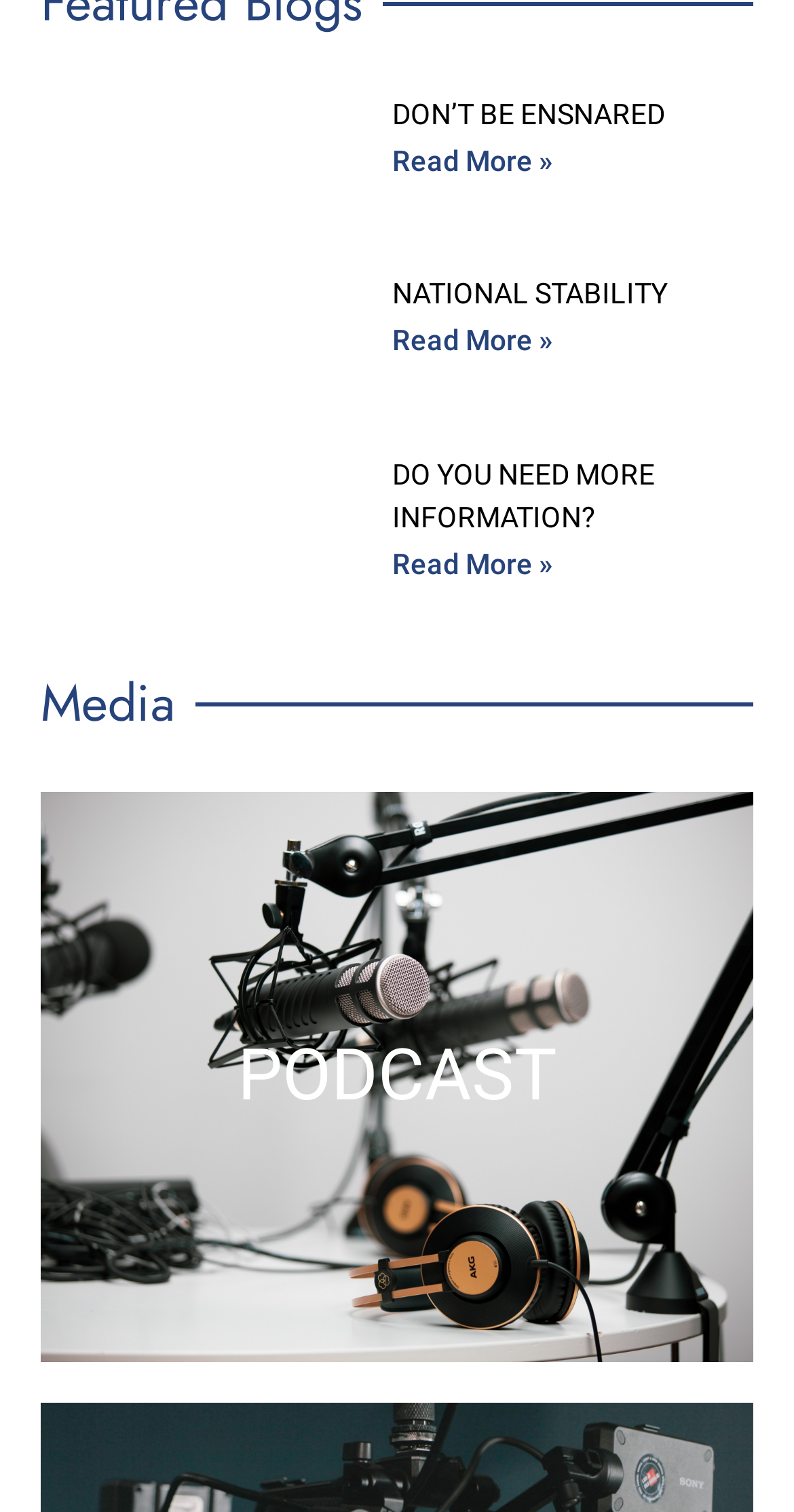Extract the bounding box coordinates of the UI element described by: "Podcast". The coordinates should include four float numbers ranging from 0 to 1, e.g., [left, top, right, bottom].

[0.051, 0.524, 0.949, 0.901]